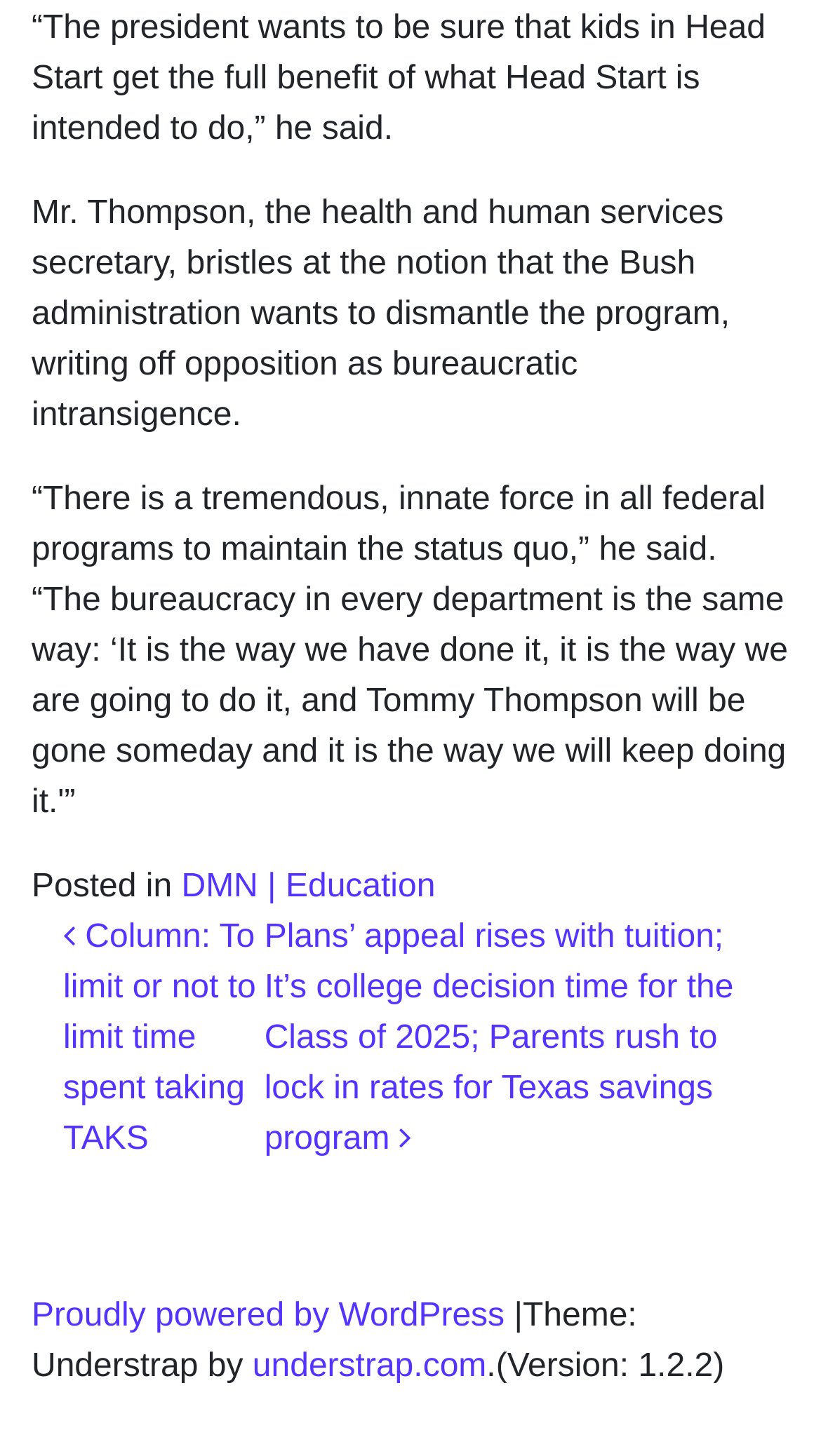Who is the health and human services secretary?
Please look at the screenshot and answer in one word or a short phrase.

Mr. Thompson